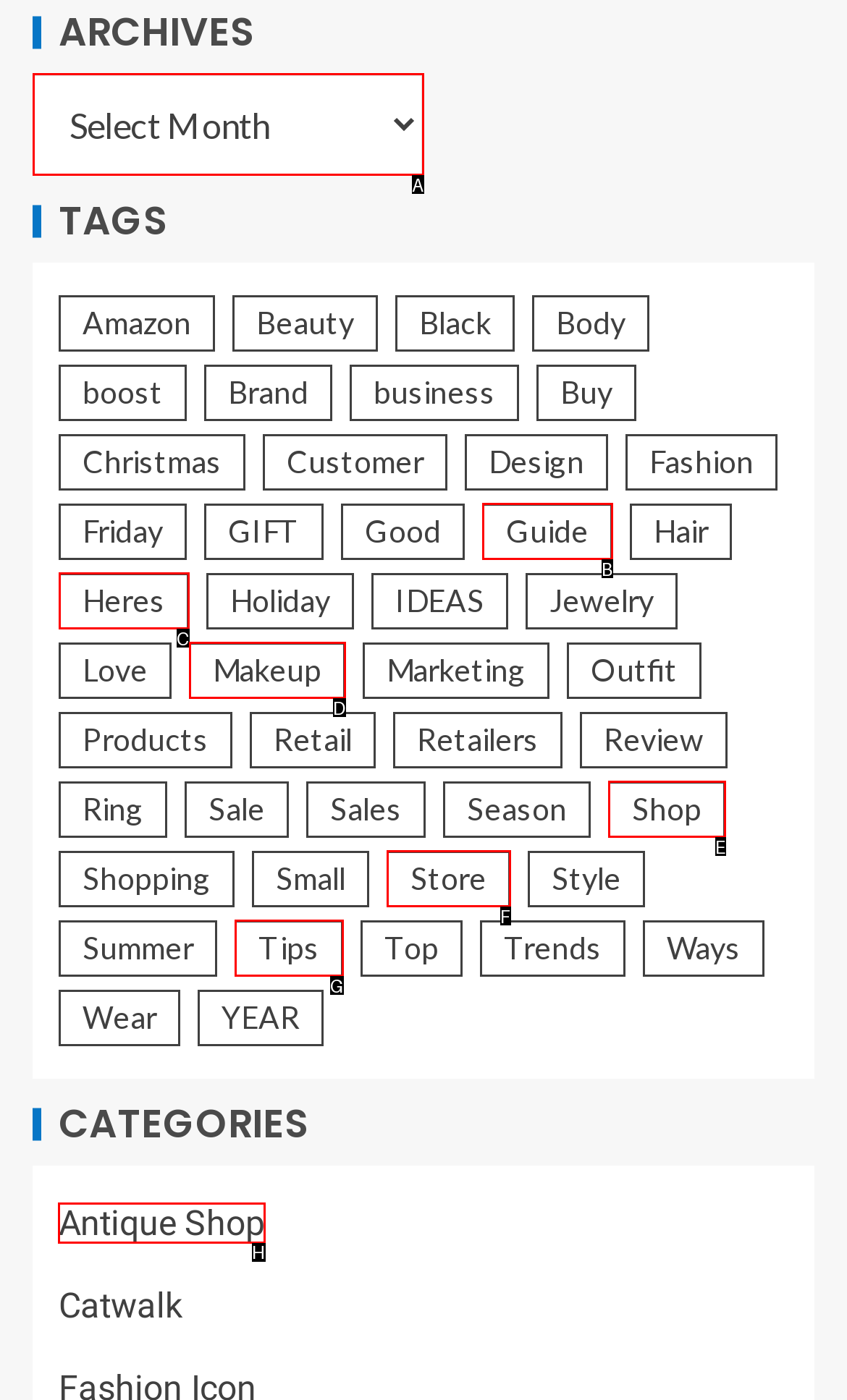Identify the letter of the UI element I need to click to carry out the following instruction: Visit the 'Antique Shop' category

H